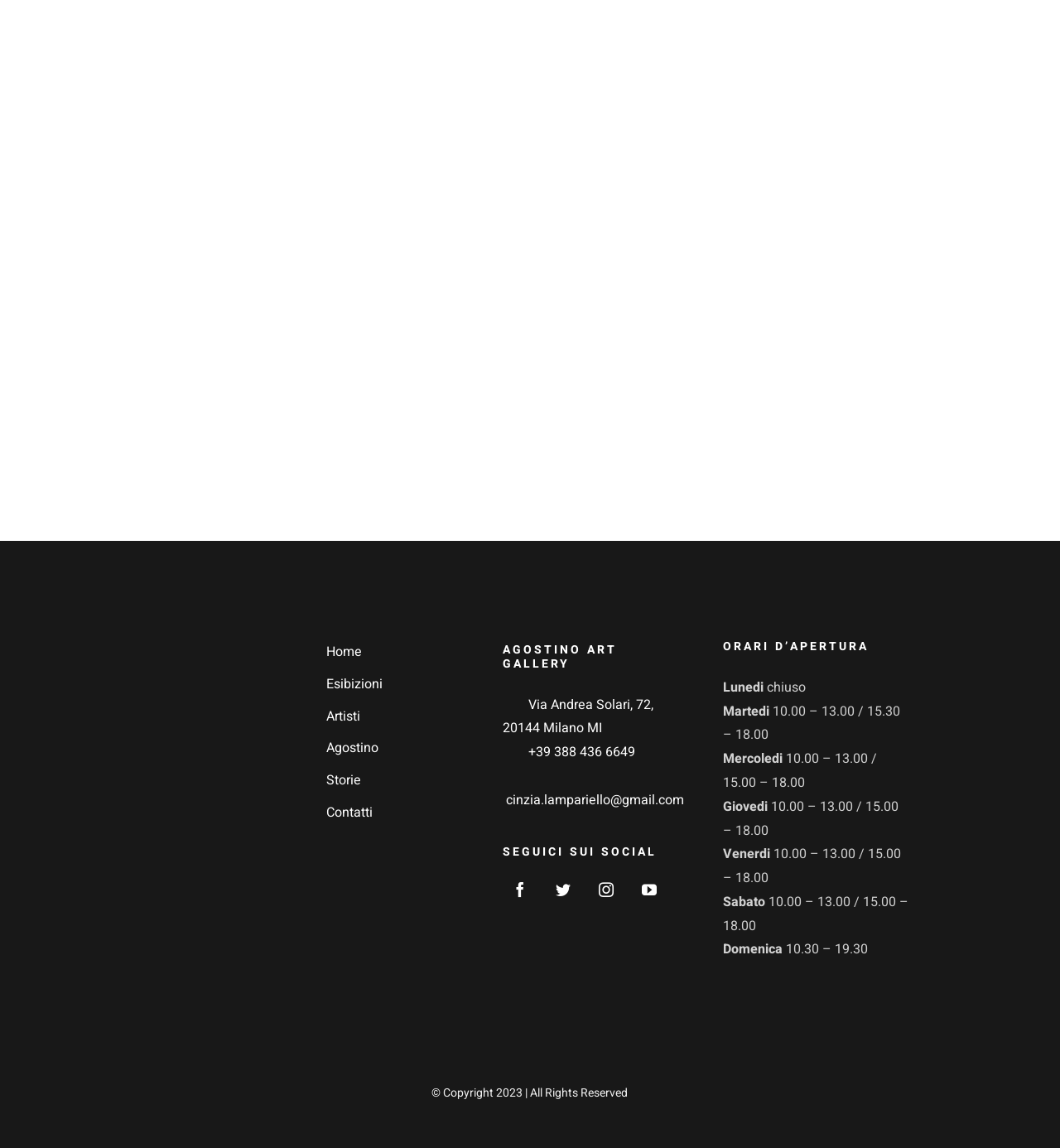Refer to the element description +39 388 436 6649 and identify the corresponding bounding box in the screenshot. Format the coordinates as (top-left x, top-left y, bottom-right x, bottom-right y) with values in the range of 0 to 1.

[0.499, 0.647, 0.599, 0.664]